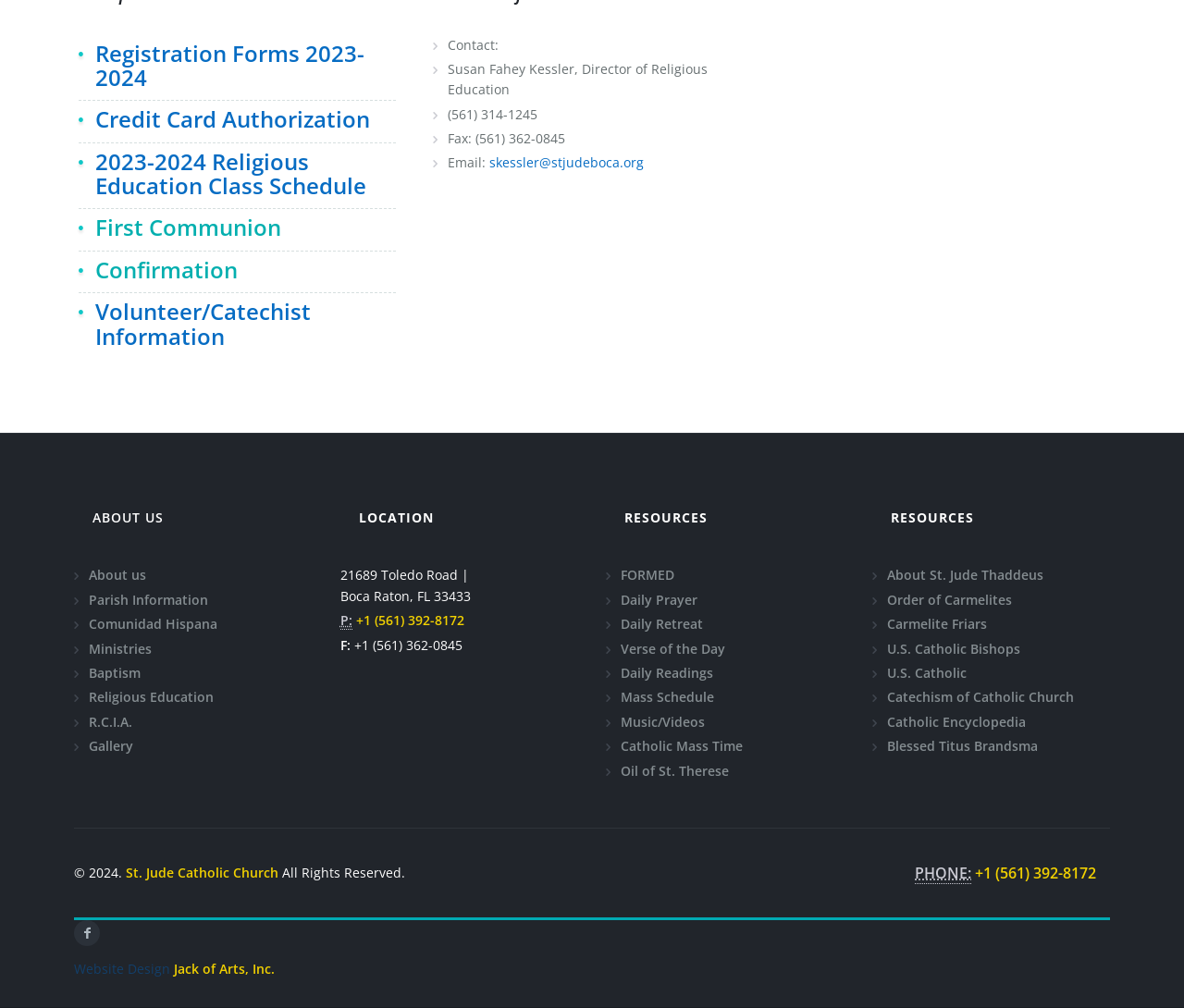What is the email address of Susan Fahey Kessler, Director of Religious Education?
Provide a concise answer using a single word or phrase based on the image.

skessler@stjudeboca.org